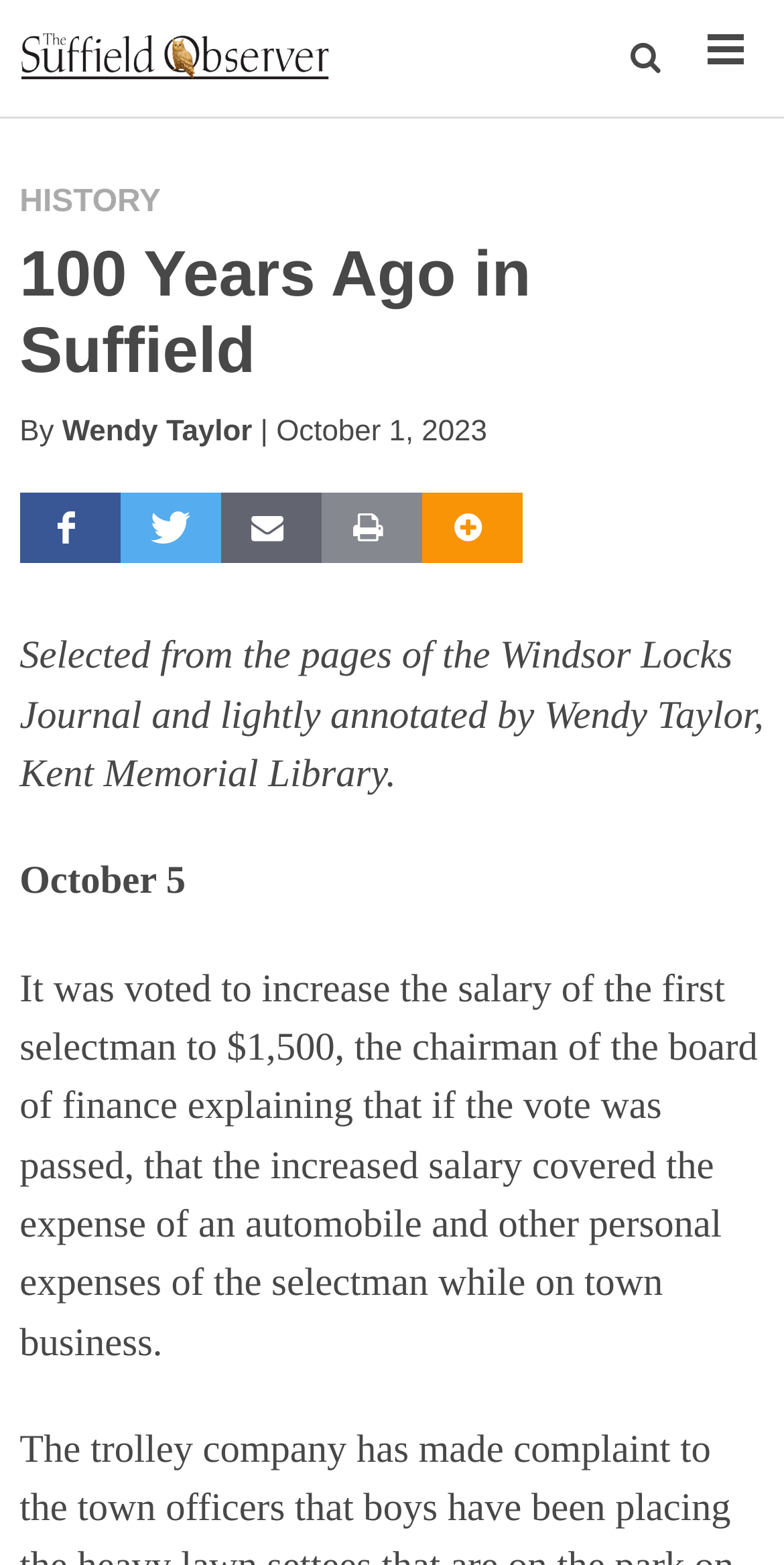Using the webpage screenshot and the element description title="Search", determine the bounding box coordinates. Specify the coordinates in the format (top-left x, top-left y, bottom-right x, bottom-right y) with values ranging from 0 to 1.

[0.777, 0.0, 0.878, 0.075]